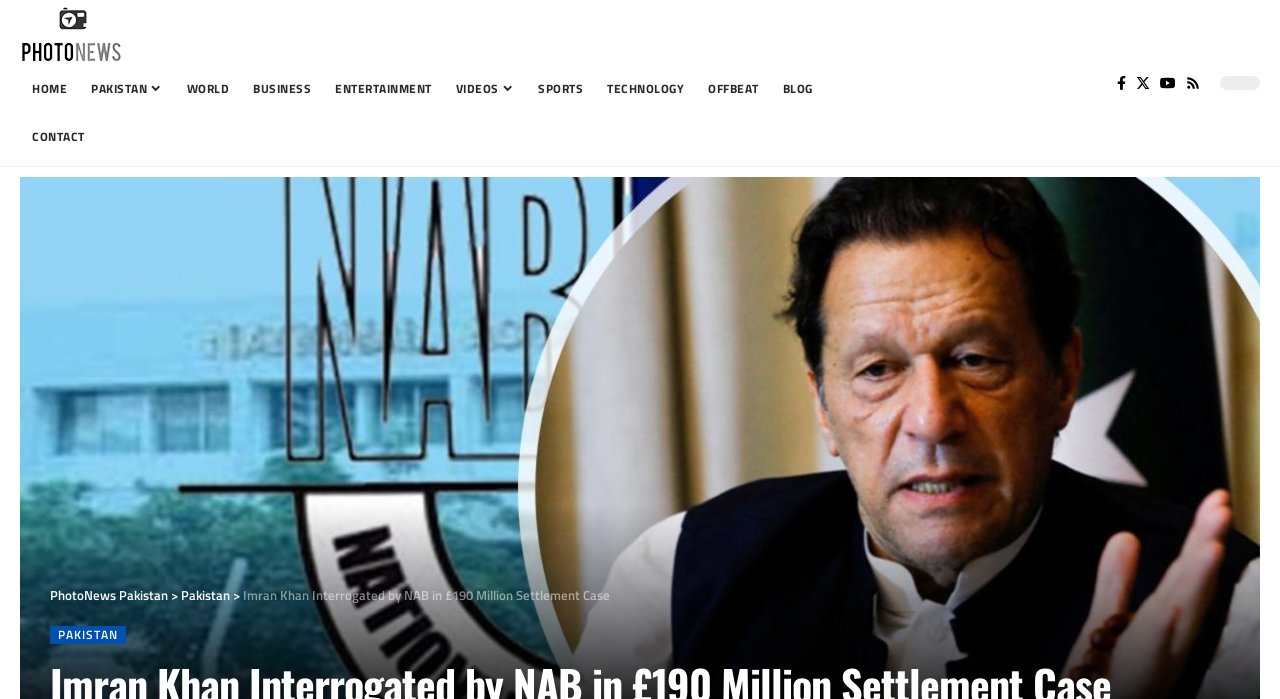Provide an in-depth caption for the contents of the webpage.

The webpage appears to be a news article page, with a focus on a specific news story. At the top left corner, there is a logo of Photonews, accompanied by a navigation menu with various links to different sections of the website, including HOME, PAKISTAN, WORLD, BUSINESS, and others. 

Below the navigation menu, there is a large headline that reads "Former PM Imran Khan Faces NAB Interrogation Over £190m Case". 

On the top right corner, there are social media links to Facebook, Twitter, YouTube, and Rss. 

Further down the page, there is a subheading that summarizes the news article, stating "Imran Khan Interrogated by NAB in £190 Million Settlement Case". This subheading is positioned above the main article content, which is not described in the accessibility tree. 

At the bottom of the page, there is a link to "PhotoNews Pakistan" and another link to "Pakistan", which may be related to the news article or the website's categories.